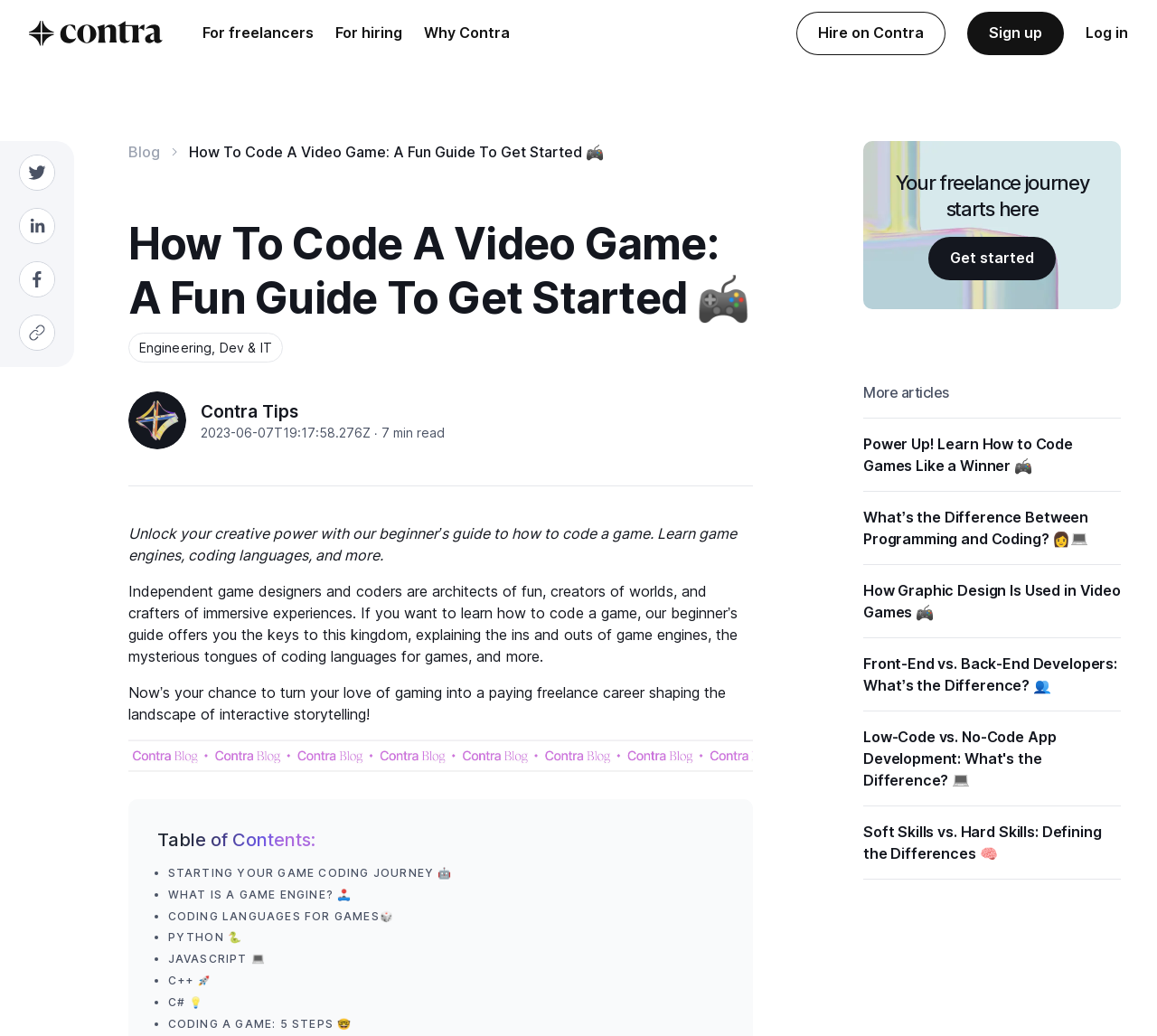Determine the bounding box coordinates for the clickable element required to fulfill the instruction: "Log in". Provide the coordinates as four float numbers between 0 and 1, i.e., [left, top, right, bottom].

[0.938, 0.021, 0.975, 0.043]